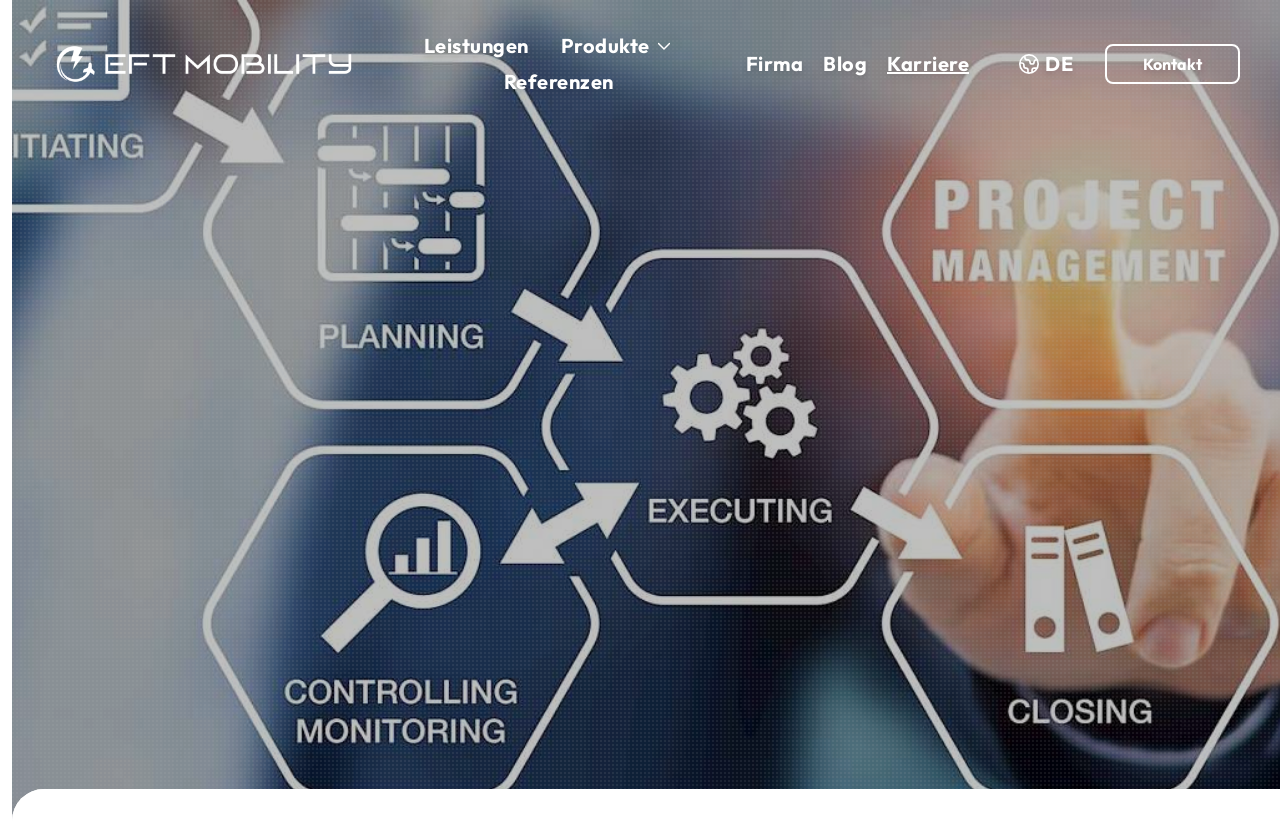Highlight the bounding box of the UI element that corresponds to this description: "title="Back to home"".

[0.034, 0.039, 0.284, 0.117]